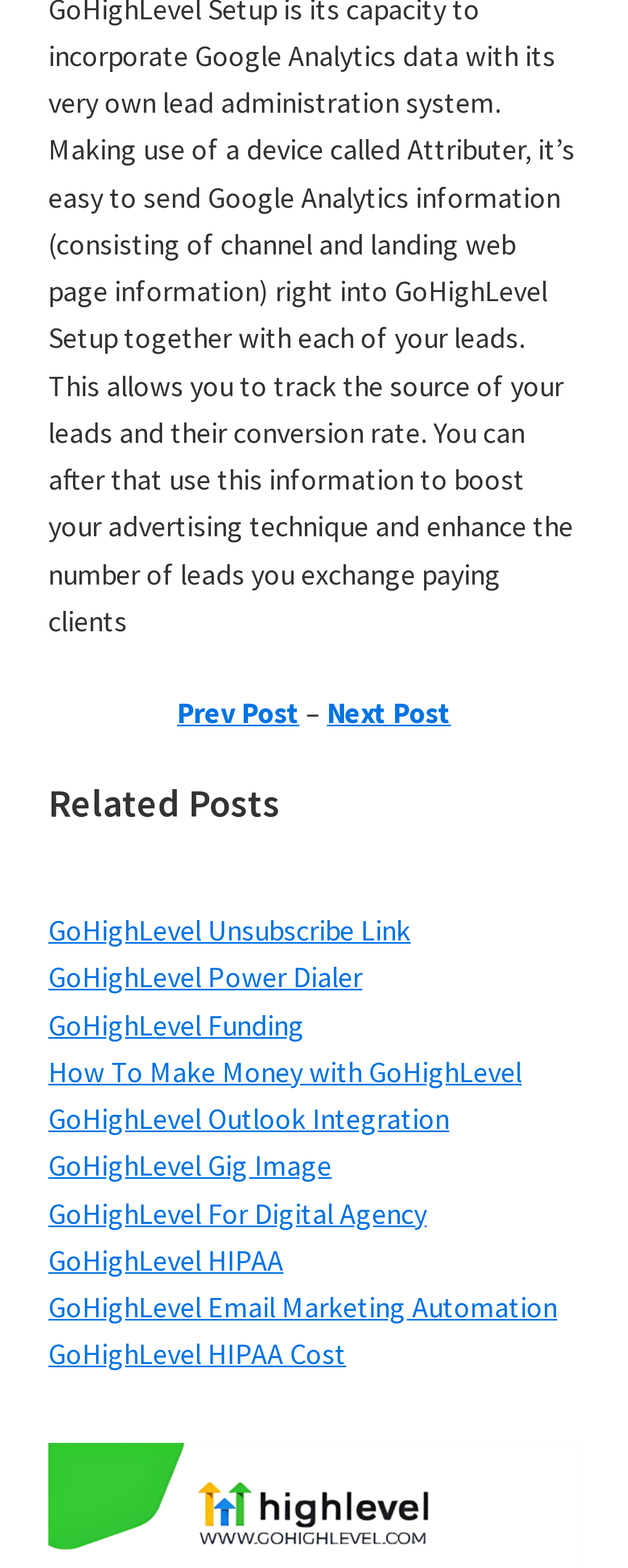Please identify the bounding box coordinates of the element's region that should be clicked to execute the following instruction: "Explore GoHighLevel power dialer". The bounding box coordinates must be four float numbers between 0 and 1, i.e., [left, top, right, bottom].

[0.077, 0.611, 0.577, 0.635]